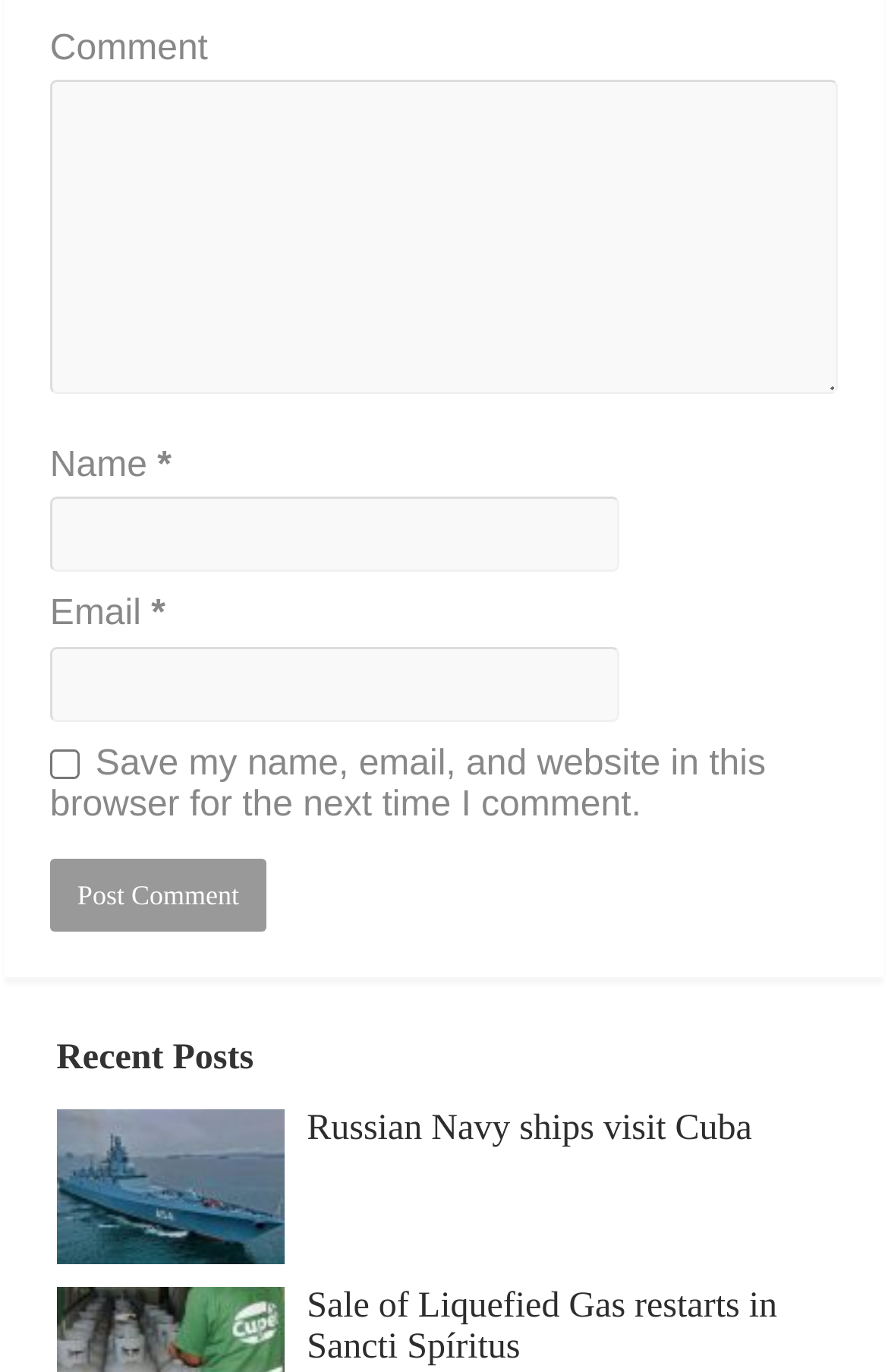How many recent posts are listed?
Use the information from the screenshot to give a comprehensive response to the question.

There are three headings with links below the 'Recent Posts' heading, indicating that there are three recent posts listed.